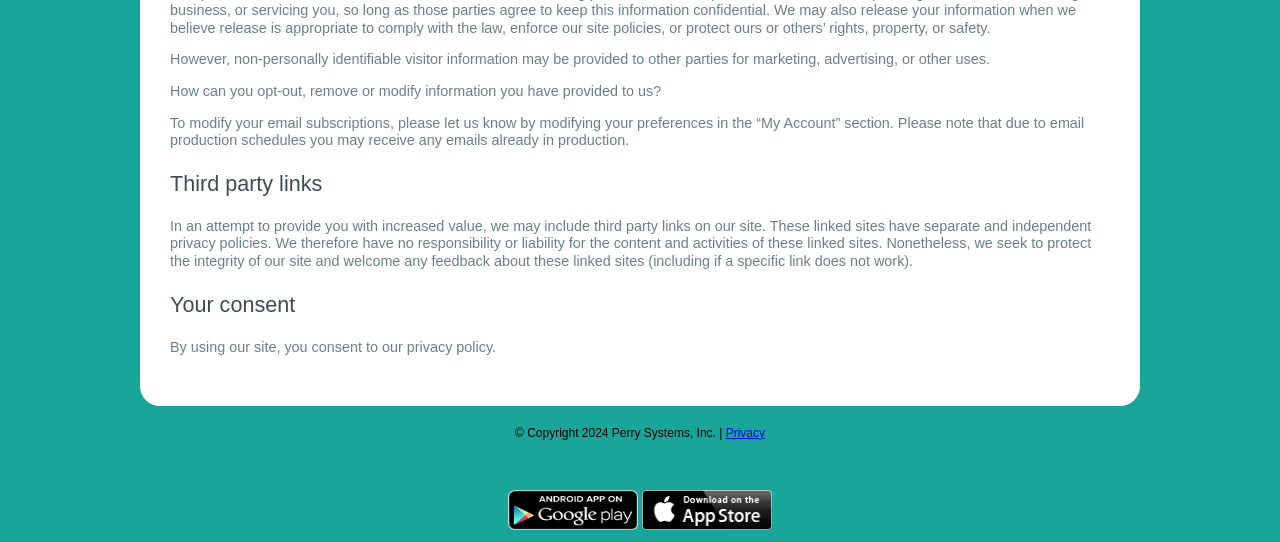Provide a single word or phrase answer to the question: 
How can users modify their email subscriptions?

Through 'My Account' section